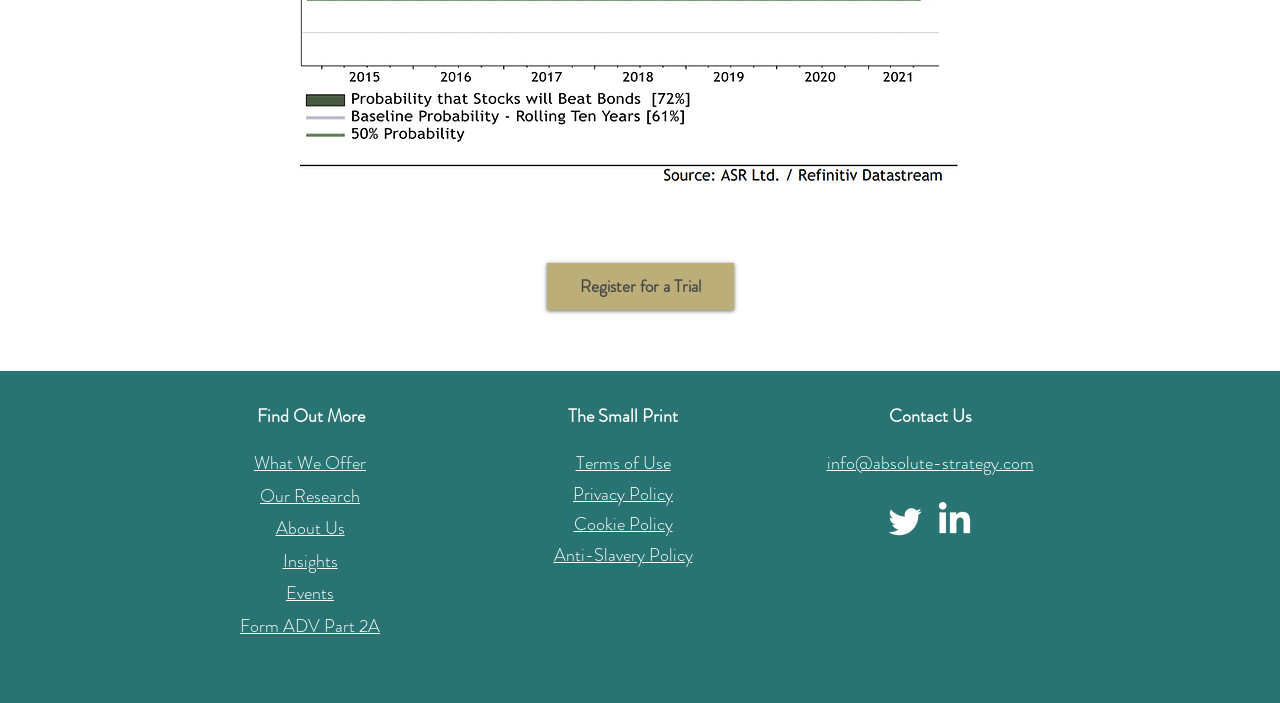Identify the bounding box coordinates of the element that should be clicked to fulfill this task: "Share this post on Facebook". The coordinates should be provided as four float numbers between 0 and 1, i.e., [left, top, right, bottom].

None